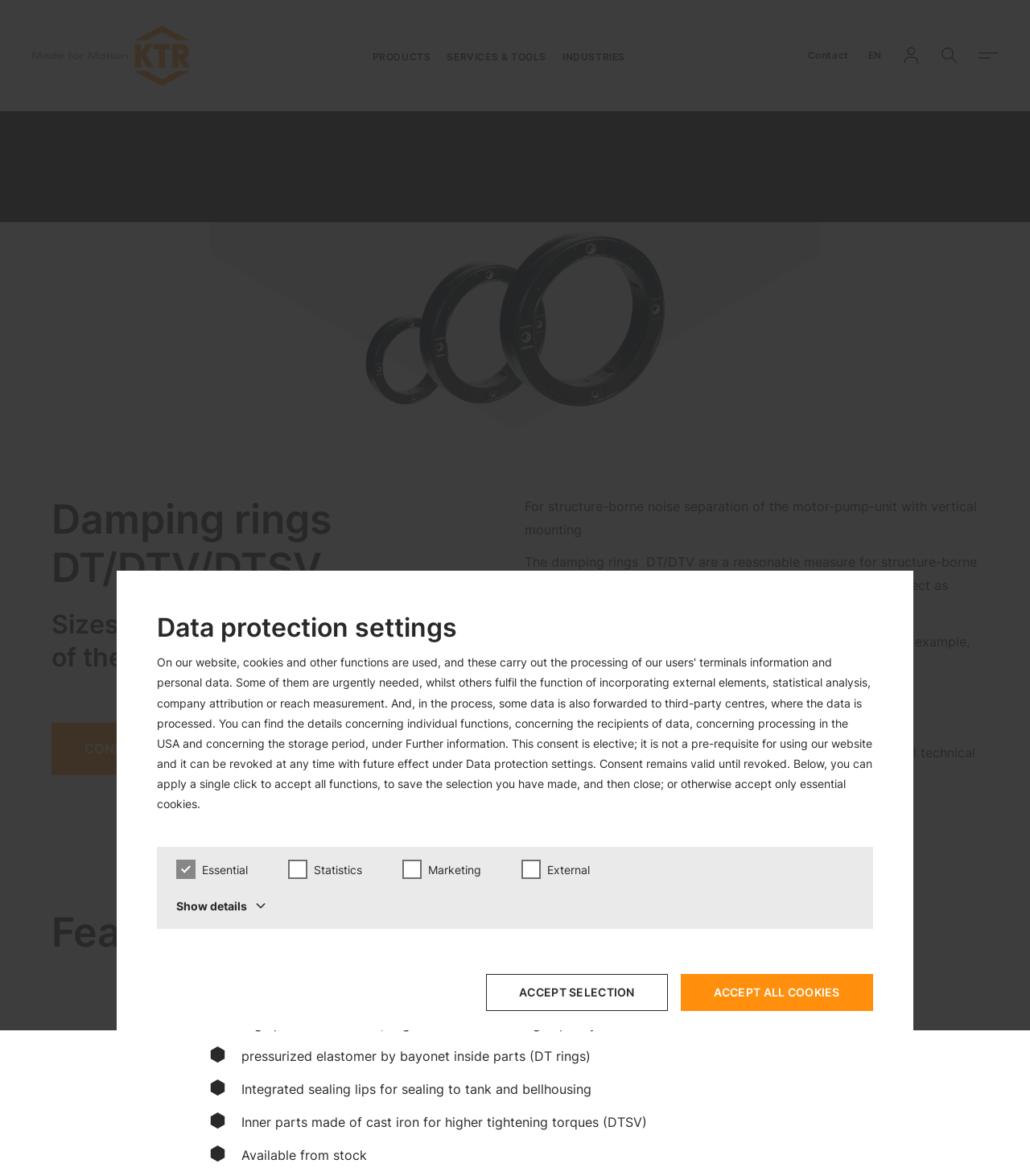Please locate the clickable area by providing the bounding box coordinates to follow this instruction: "Click the logo to go to homepage".

[0.031, 0.019, 0.184, 0.076]